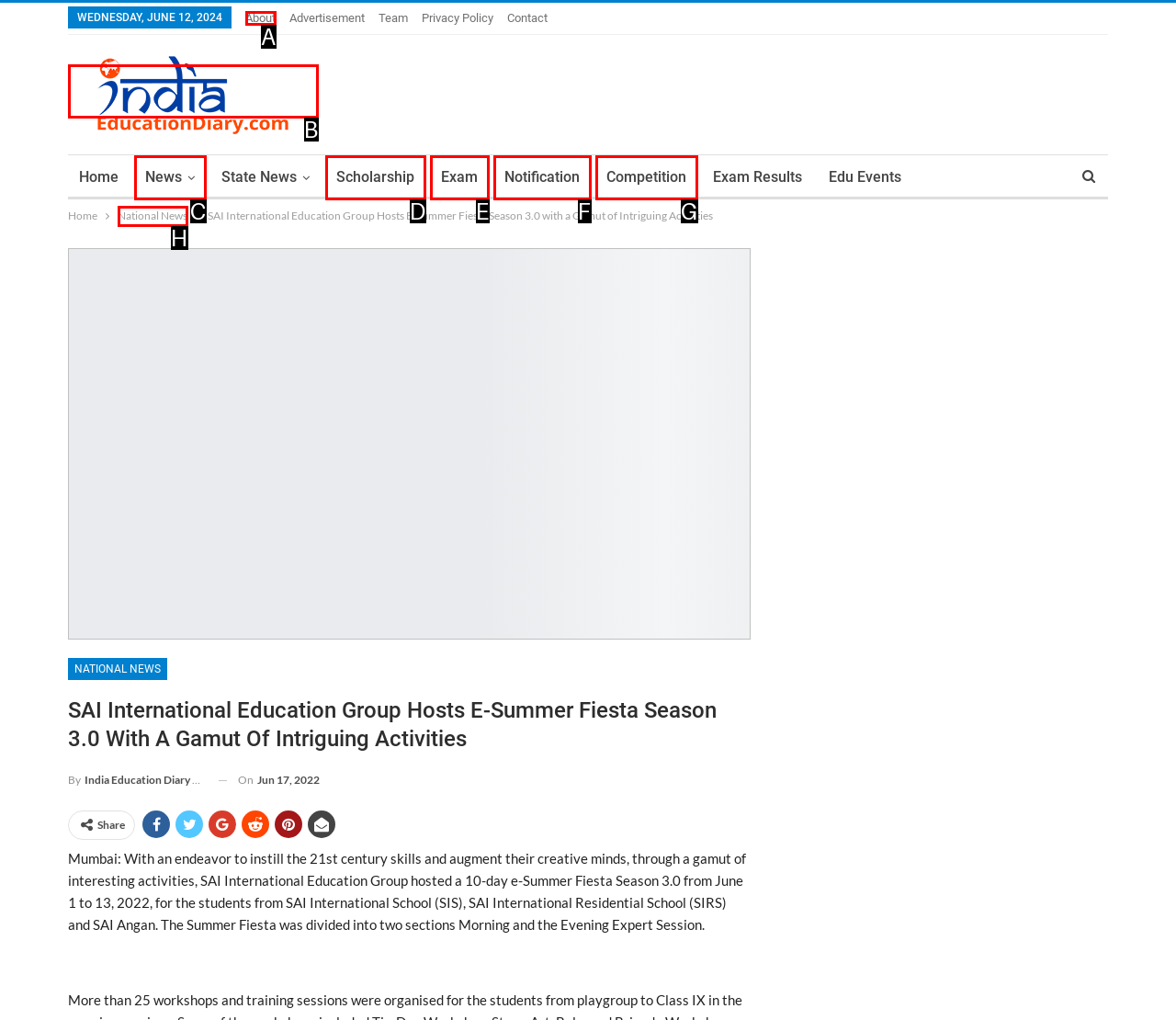Identify the letter of the UI element that fits the description: Exam
Respond with the letter of the option directly.

E